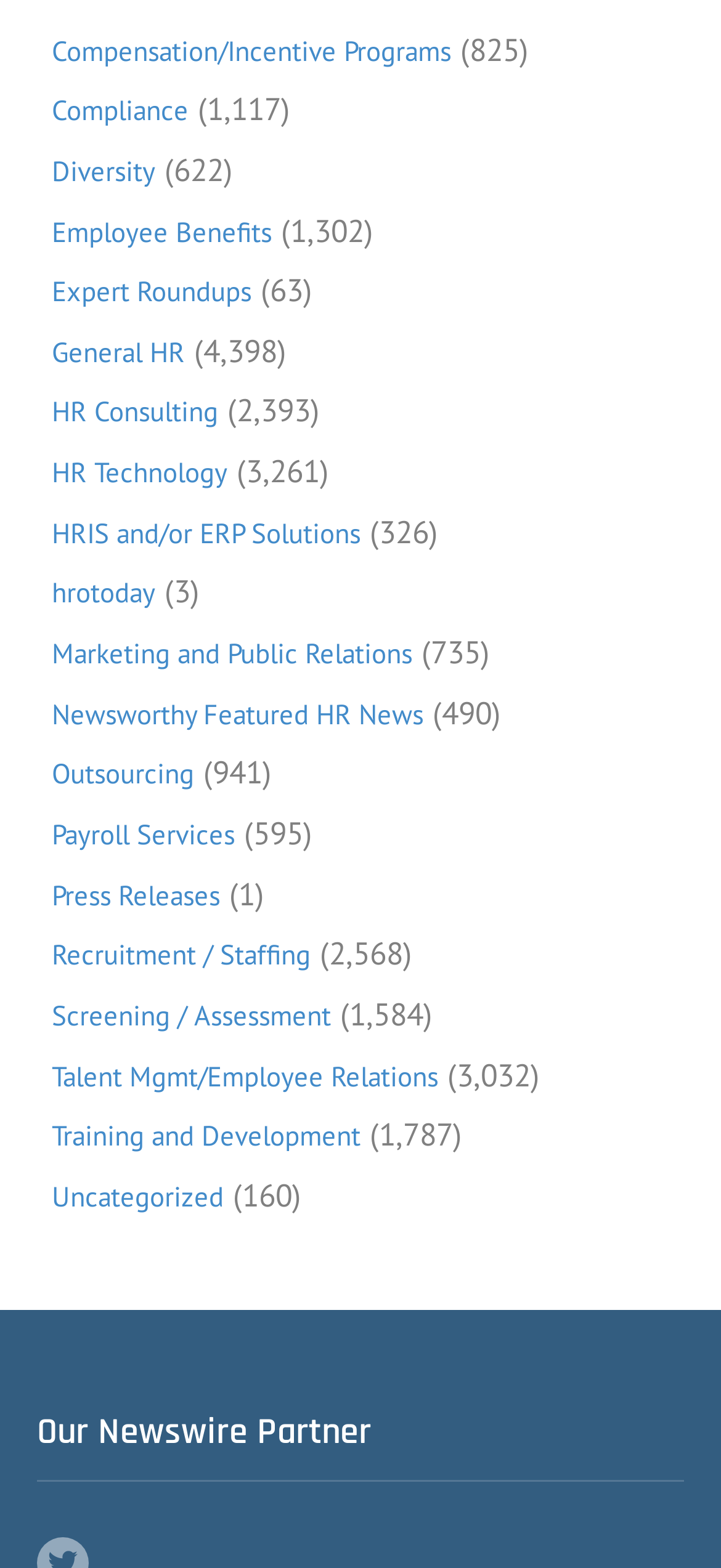Give a one-word or short phrase answer to the question: 
What is the category located at the bottom of the list?

Uncategorized